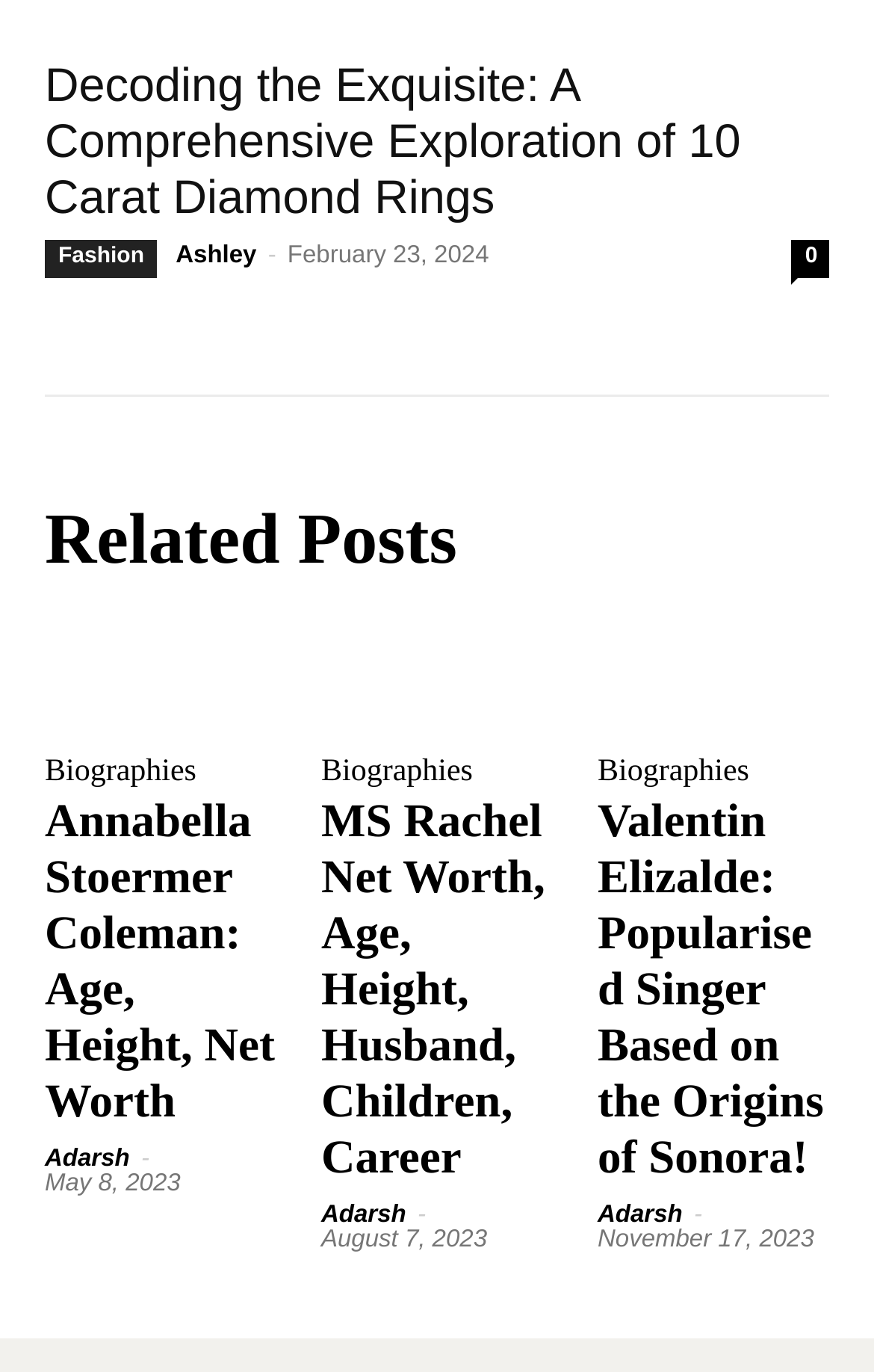Given the element description, predict the bounding box coordinates in the format (top-left x, top-left y, bottom-right x, bottom-right y), using floating point numbers between 0 and 1: Adarsh

[0.368, 0.875, 0.465, 0.895]